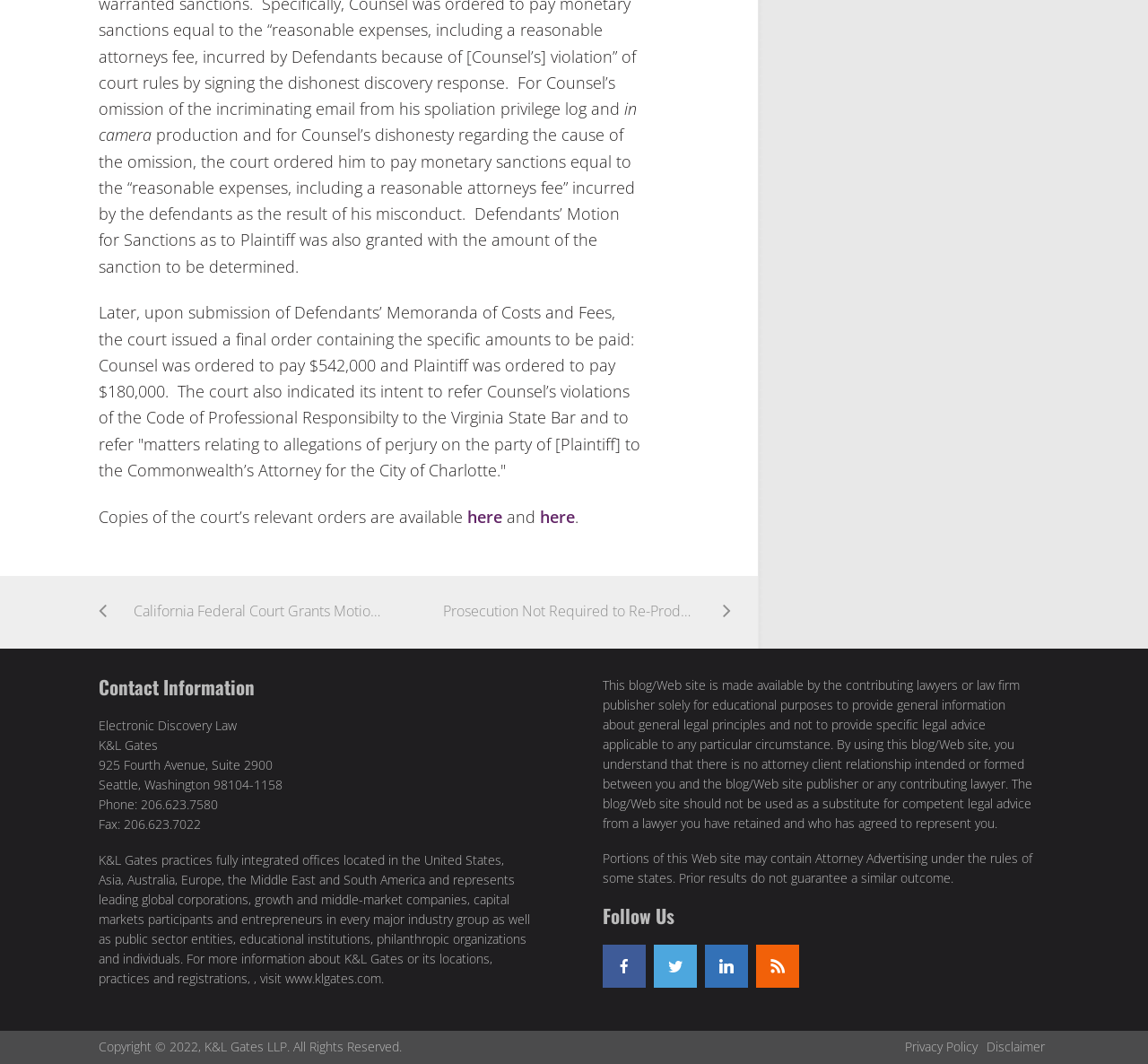What is the name of the law firm?
Please look at the screenshot and answer using one word or phrase.

K&L Gates